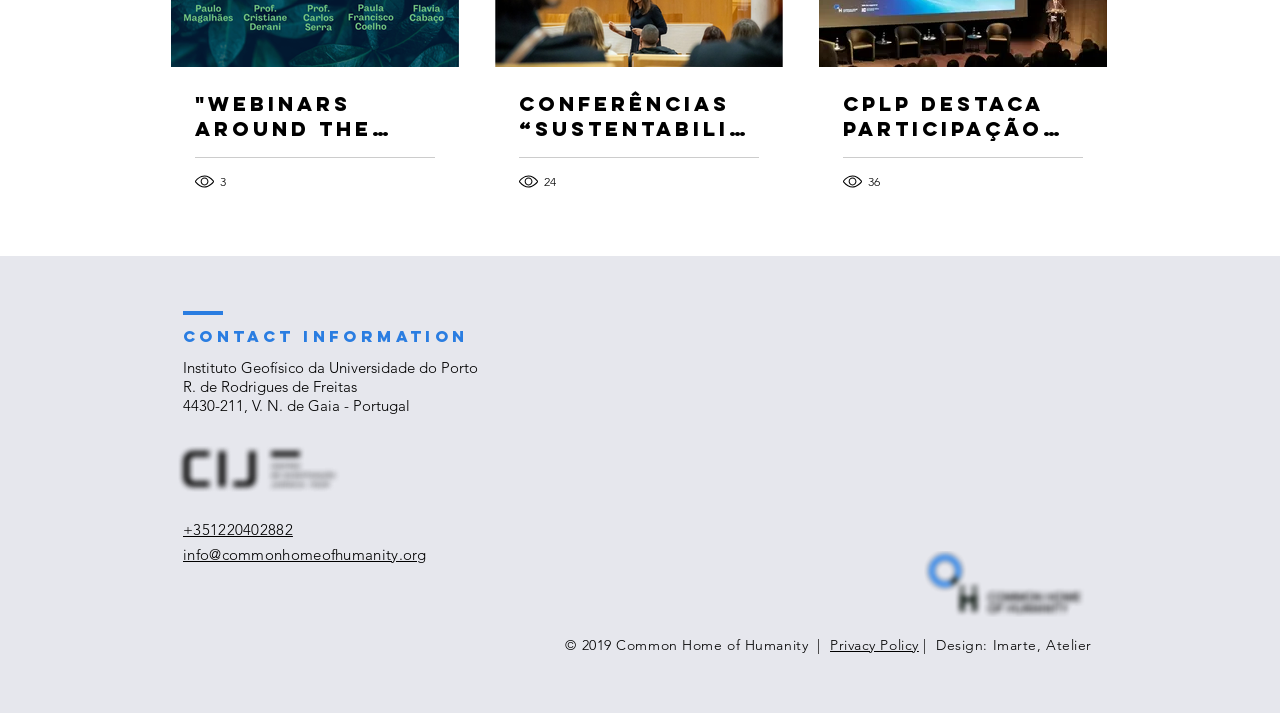Determine the bounding box coordinates for the UI element matching this description: "info@commonhomeofhumanity.org".

[0.143, 0.765, 0.333, 0.791]